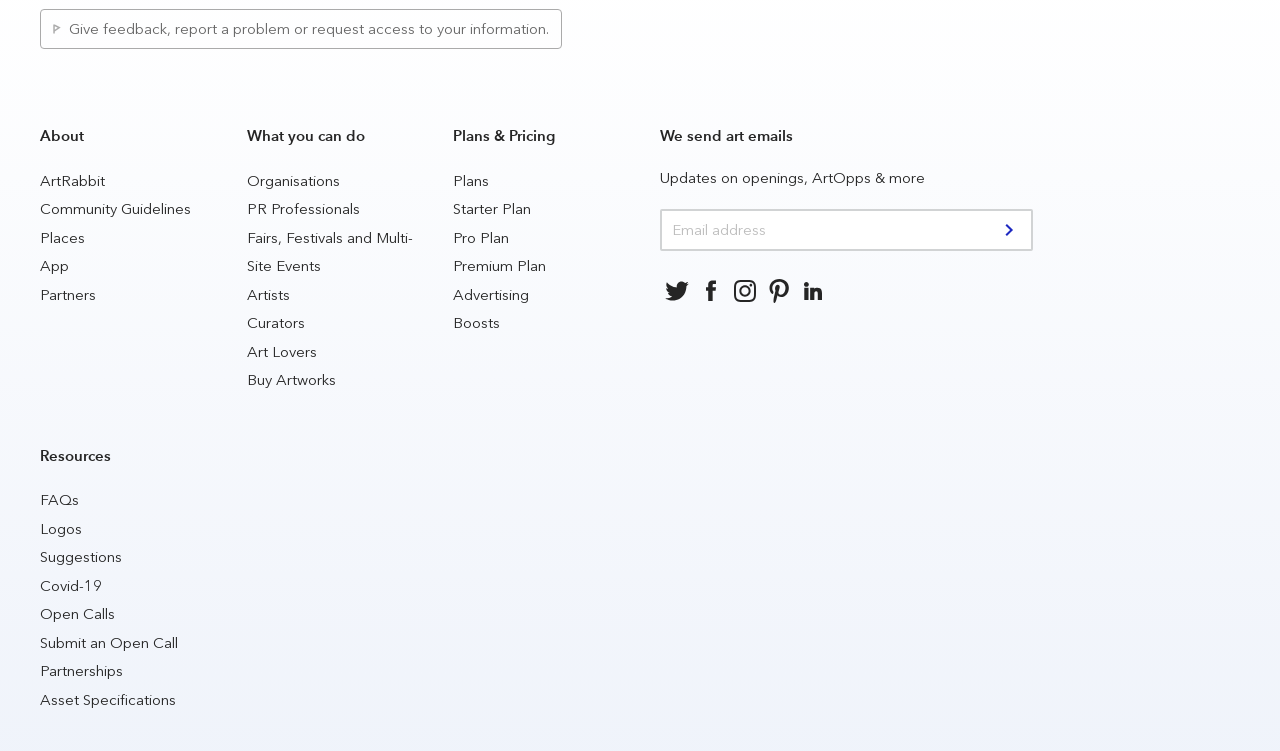Specify the bounding box coordinates of the element's area that should be clicked to execute the given instruction: "Explore art fairs and festivals". The coordinates should be four float numbers between 0 and 1, i.e., [left, top, right, bottom].

[0.193, 0.304, 0.322, 0.366]